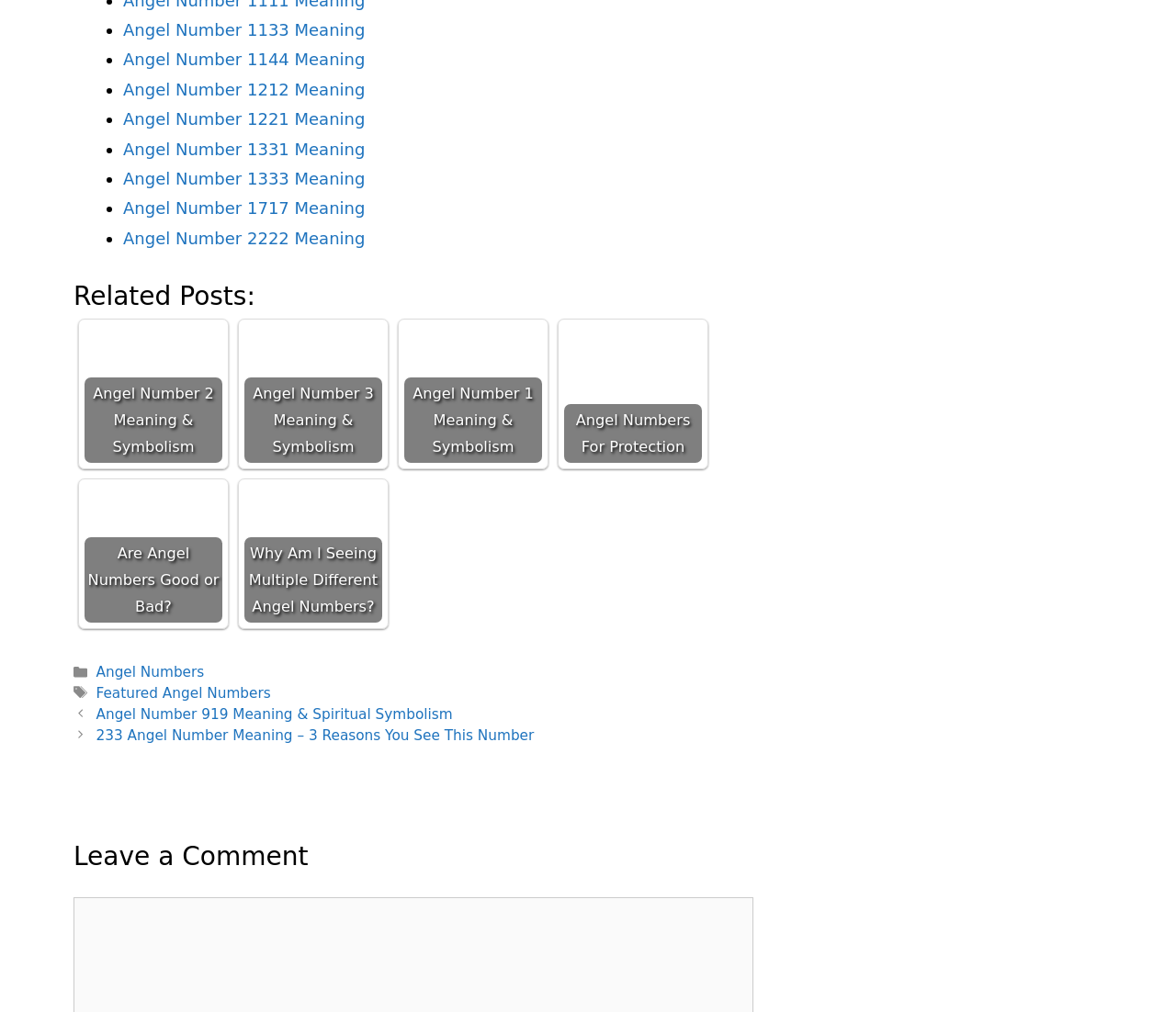Using the provided element description: "Angel Numbers", determine the bounding box coordinates of the corresponding UI element in the screenshot.

[0.082, 0.656, 0.174, 0.672]